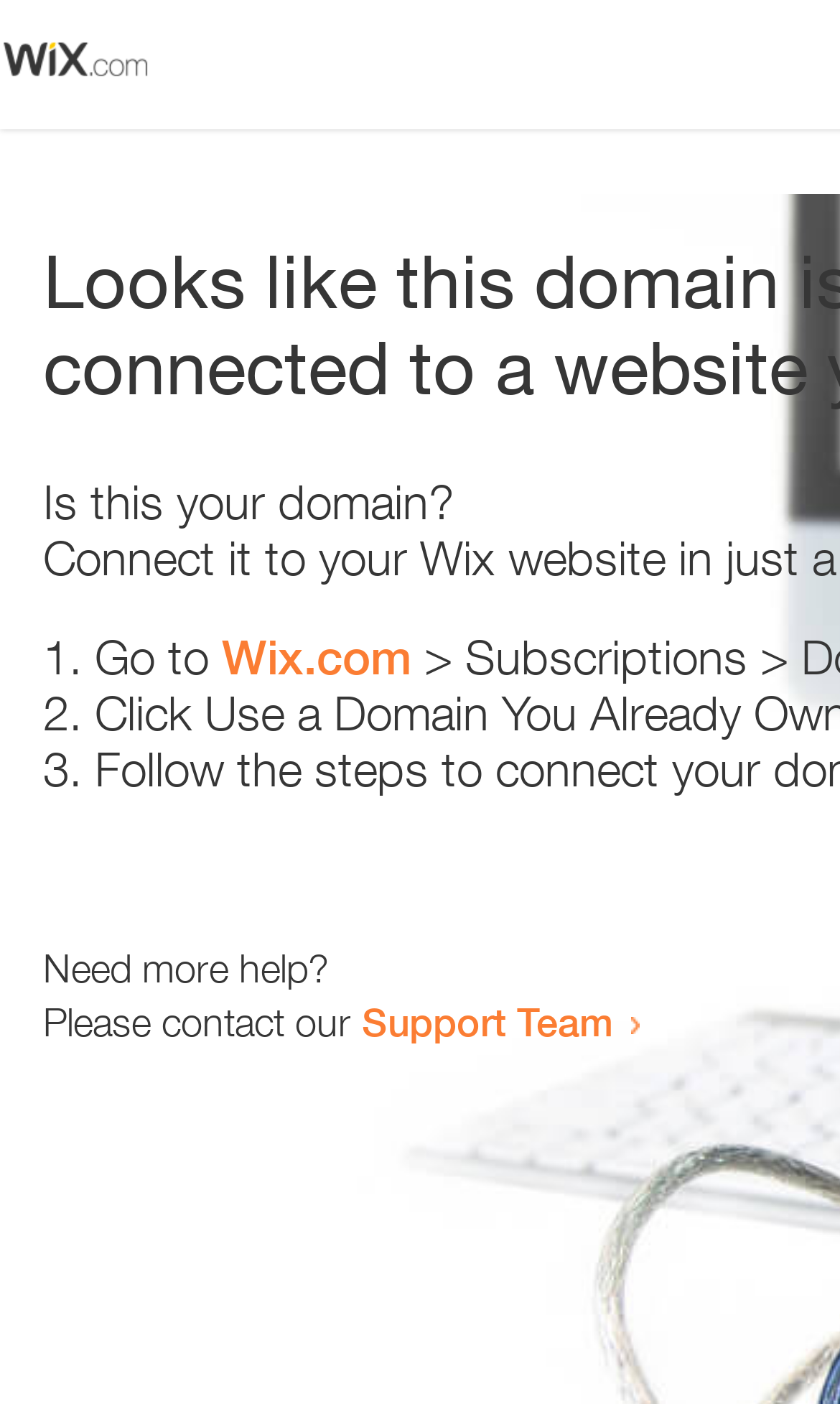Provide a short answer to the following question with just one word or phrase: What is the domain being referred to?

Wix.com